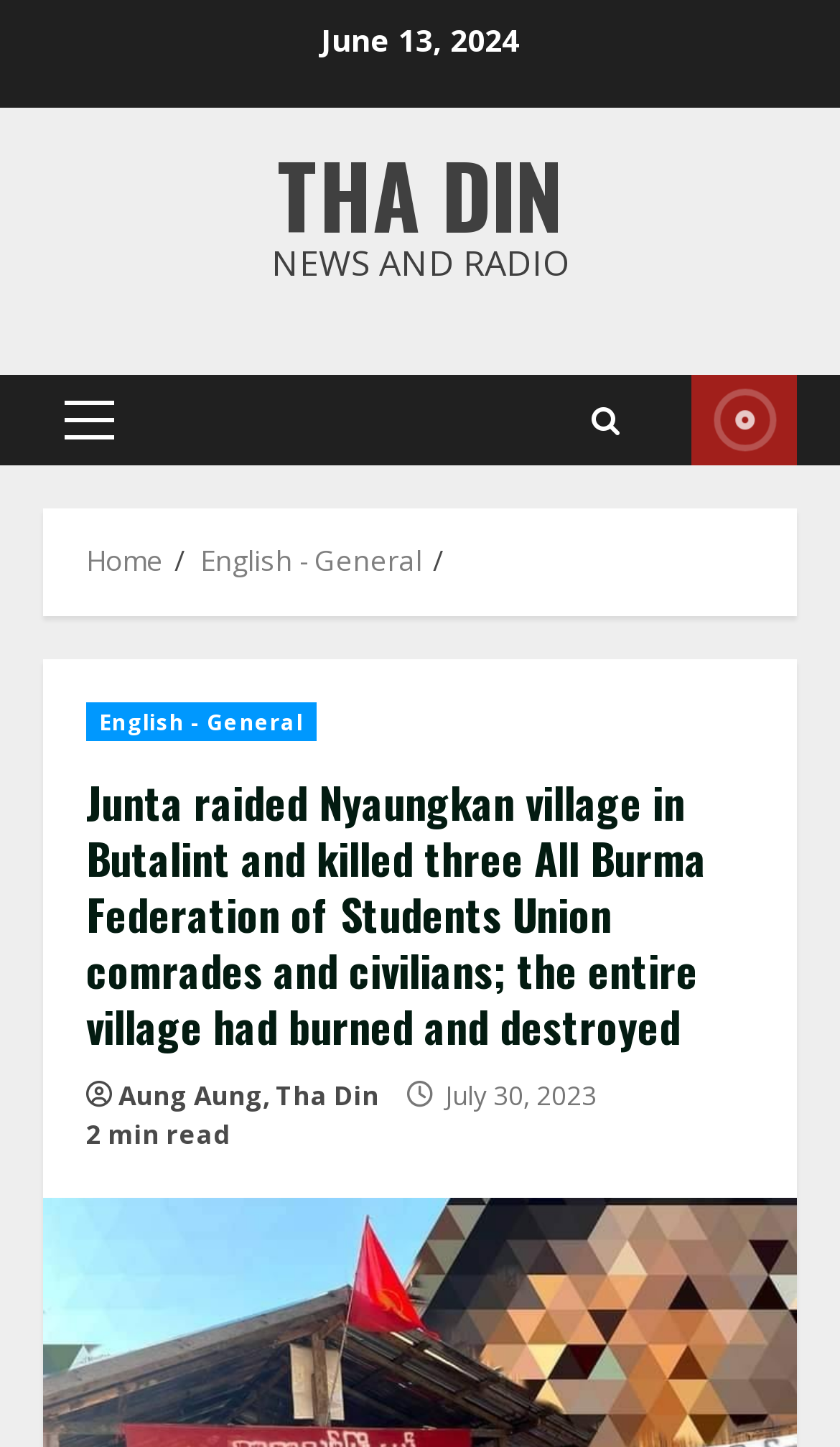Please determine the bounding box coordinates for the UI element described here. Use the format (top-left x, top-left y, bottom-right x, bottom-right y) with values bounded between 0 and 1: Primary Menu

[0.051, 0.259, 0.162, 0.322]